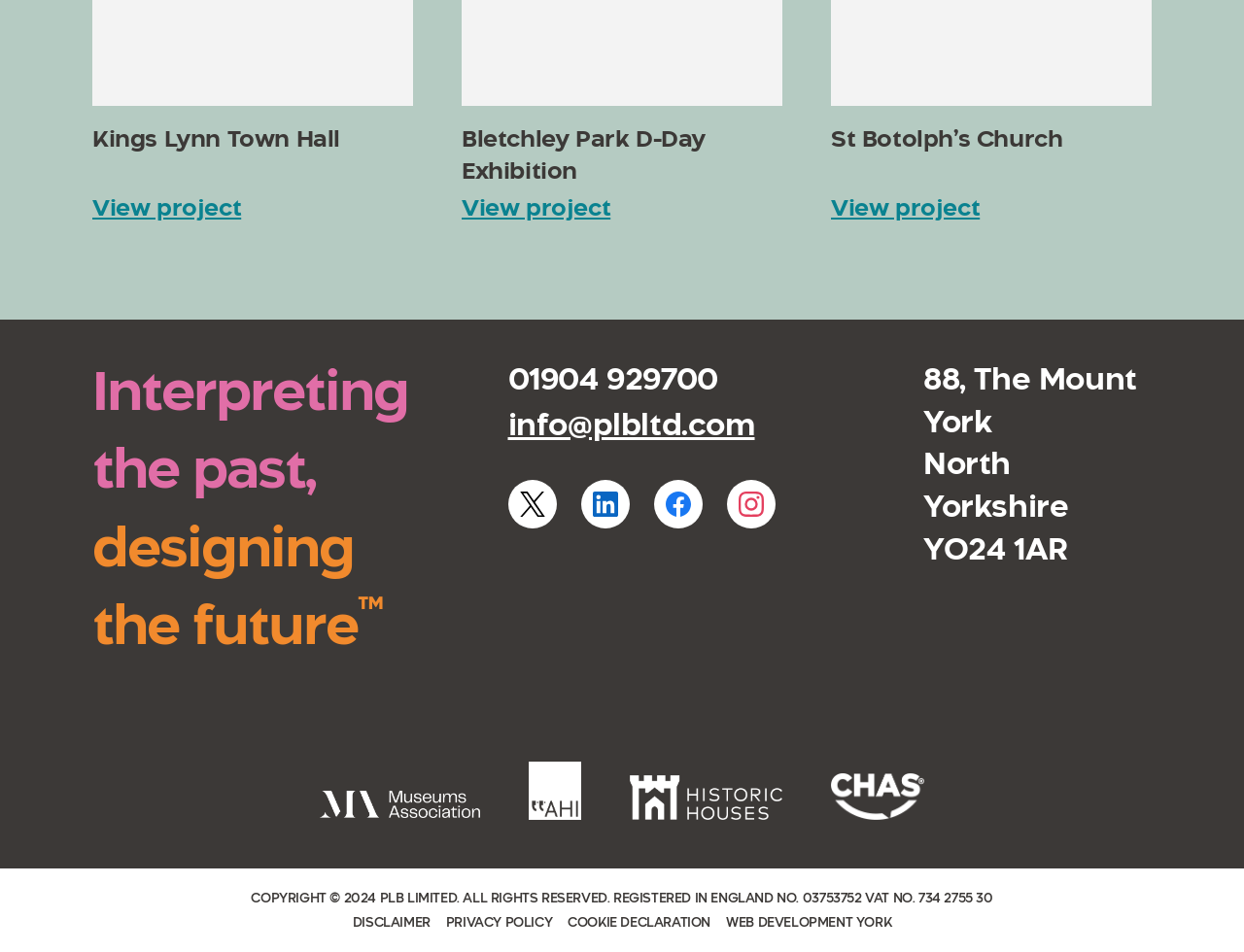Identify the bounding box coordinates necessary to click and complete the given instruction: "Shop all products".

None